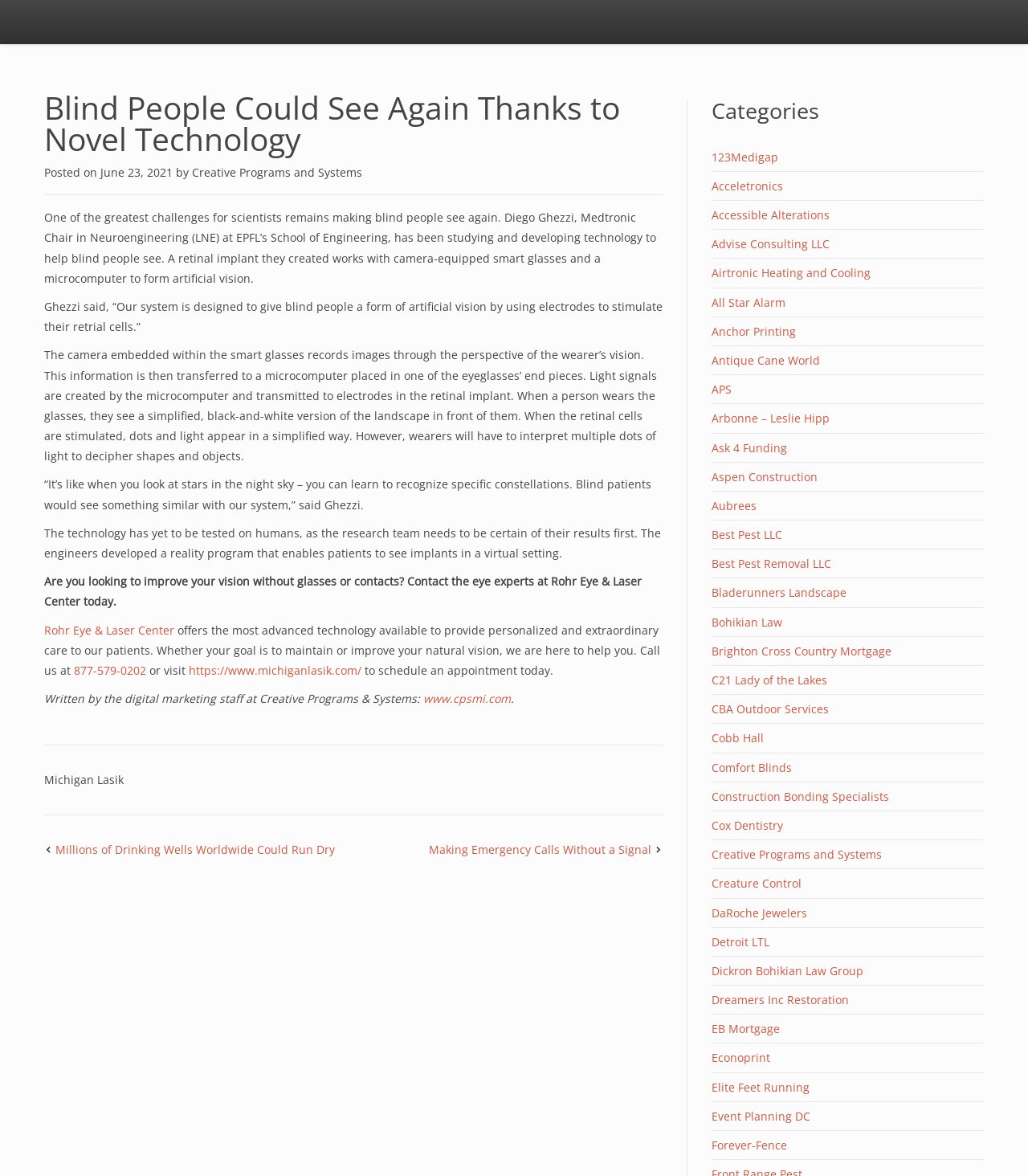Please find and provide the title of the webpage.

Blind People Could See Again Thanks to Novel Technology